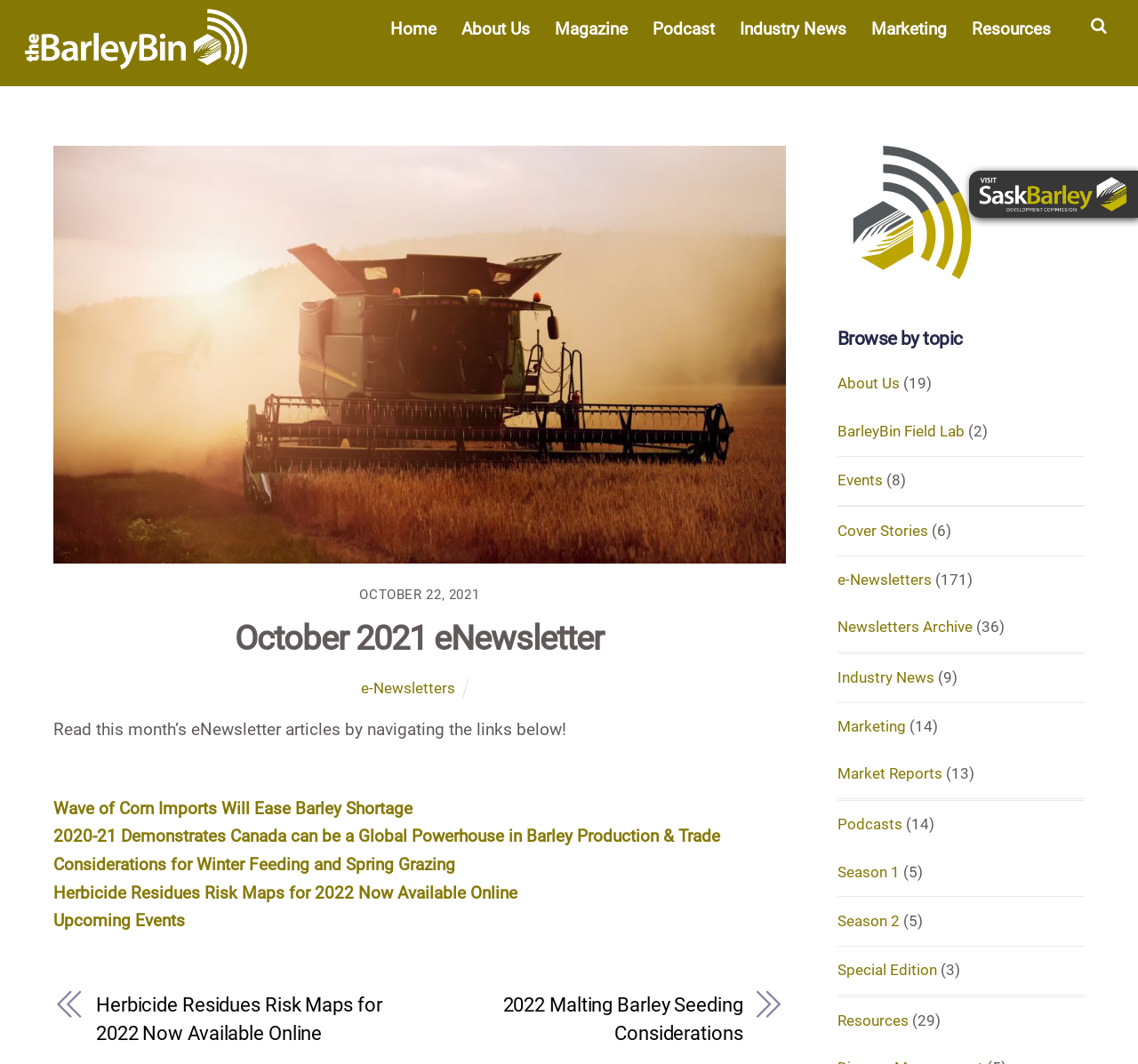Kindly provide the bounding box coordinates of the section you need to click on to fulfill the given instruction: "Read the October 2021 eNewsletter".

[0.047, 0.578, 0.69, 0.623]